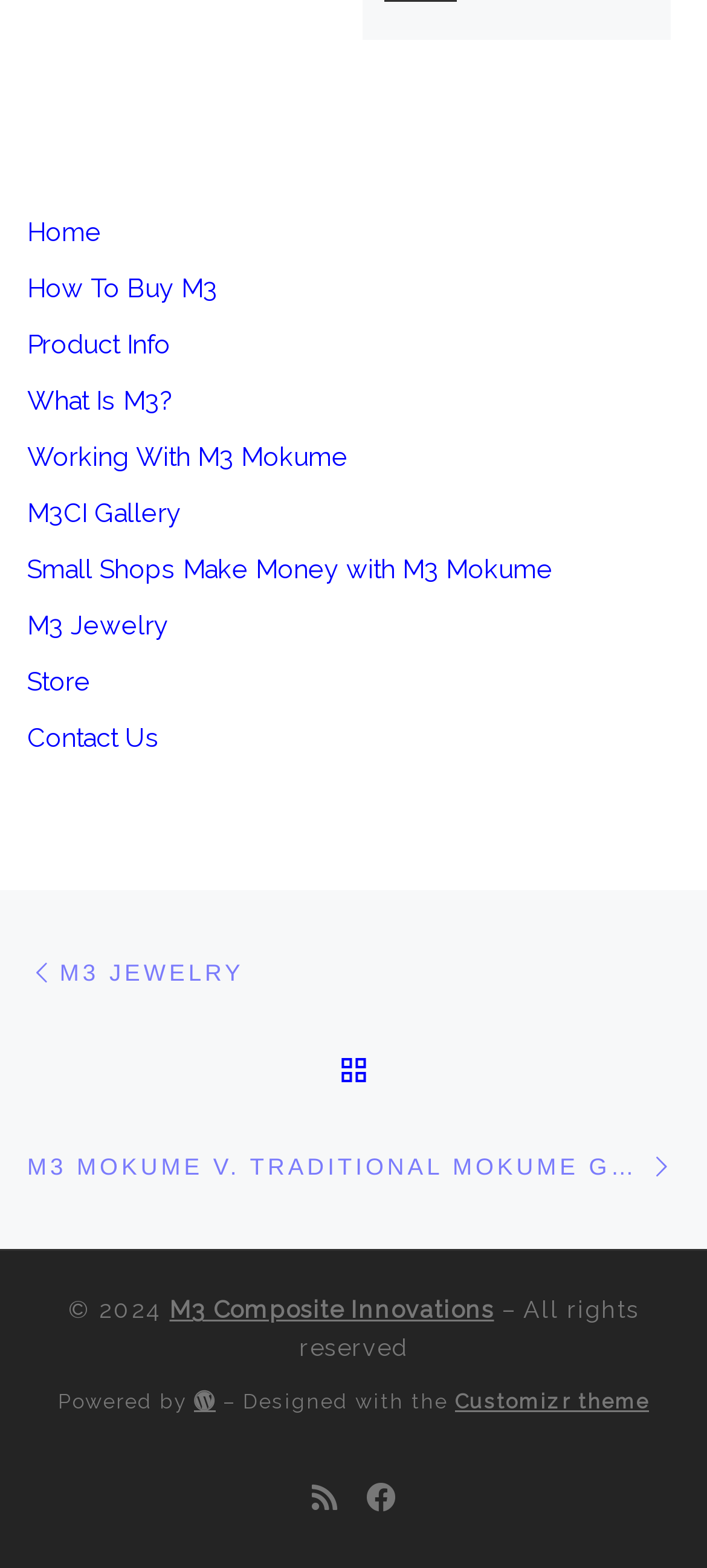Please determine the bounding box coordinates of the element's region to click in order to carry out the following instruction: "View M3 Jewelry". The coordinates should be four float numbers between 0 and 1, i.e., [left, top, right, bottom].

[0.038, 0.386, 0.238, 0.412]